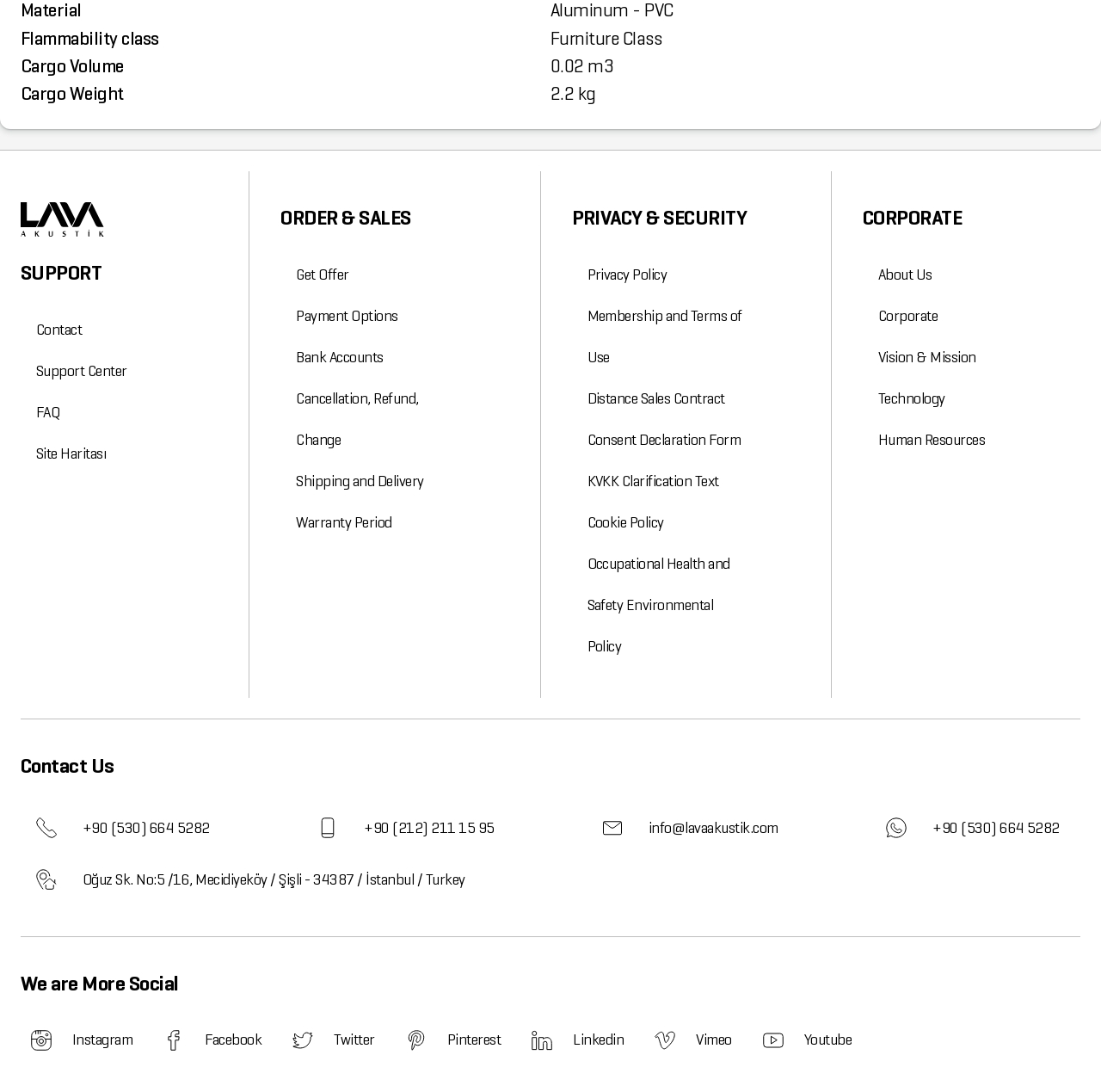Determine the bounding box coordinates of the section to be clicked to follow the instruction: "View the 'About Us' page". The coordinates should be given as four float numbers between 0 and 1, formatted as [left, top, right, bottom].

[0.797, 0.232, 0.847, 0.27]